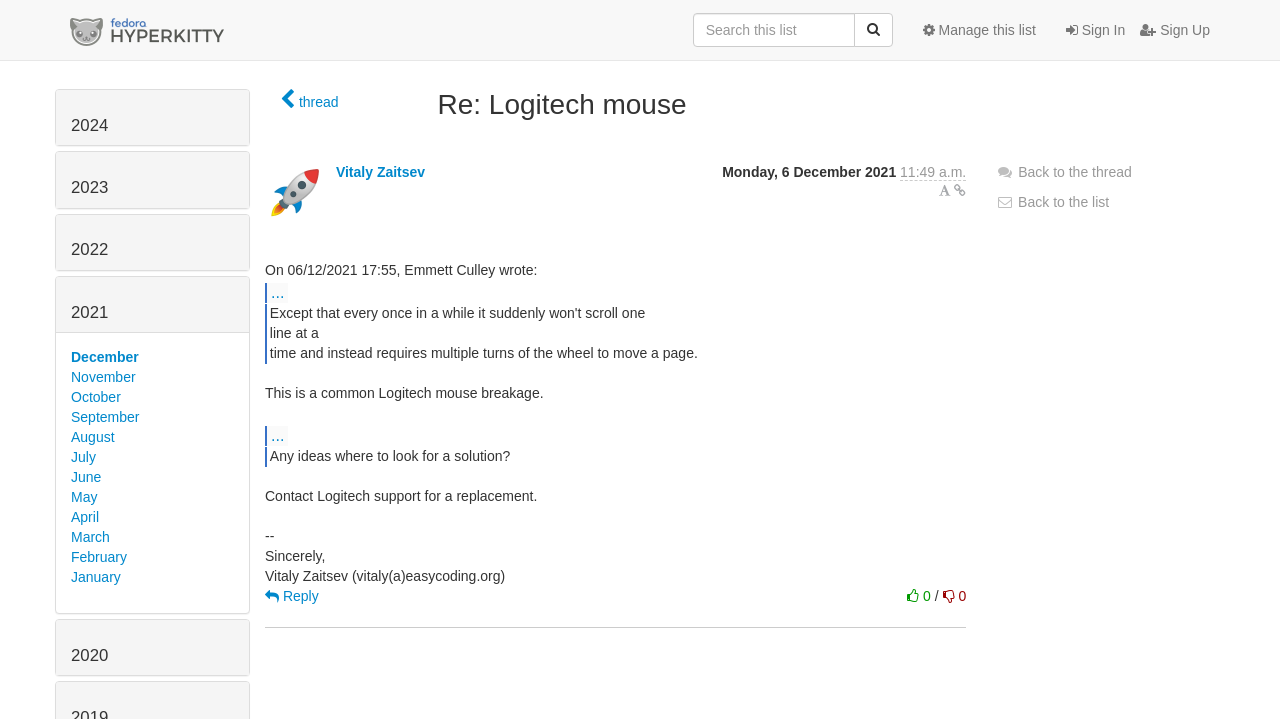Please determine the bounding box coordinates of the area that needs to be clicked to complete this task: 'Search this list'. The coordinates must be four float numbers between 0 and 1, formatted as [left, top, right, bottom].

[0.541, 0.018, 0.668, 0.065]